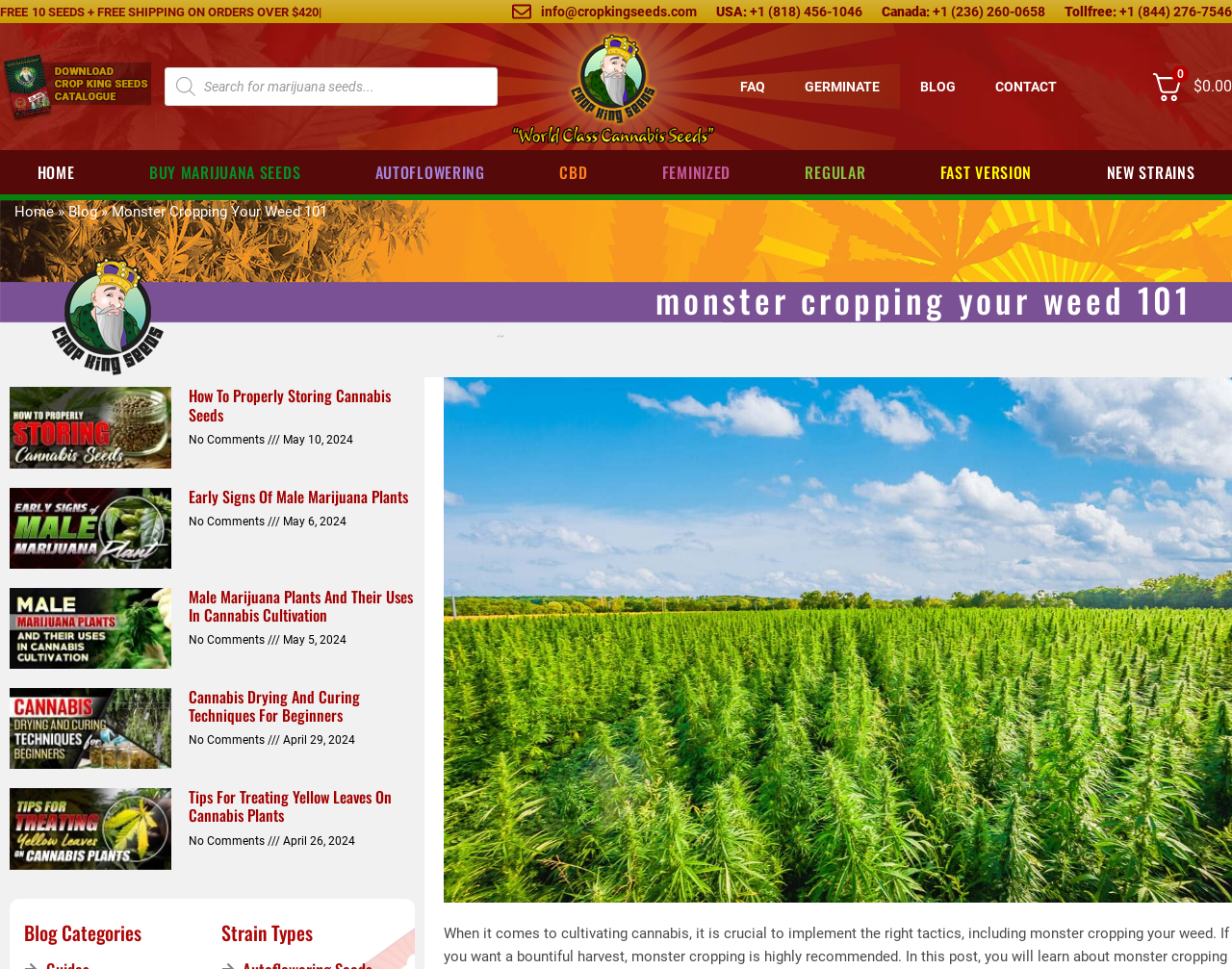Using the details in the image, give a detailed response to the question below:
What is the phone number for Canada?

I looked for the phone number for Canada on the top right corner of the webpage and found it next to the 'Canada:' label.